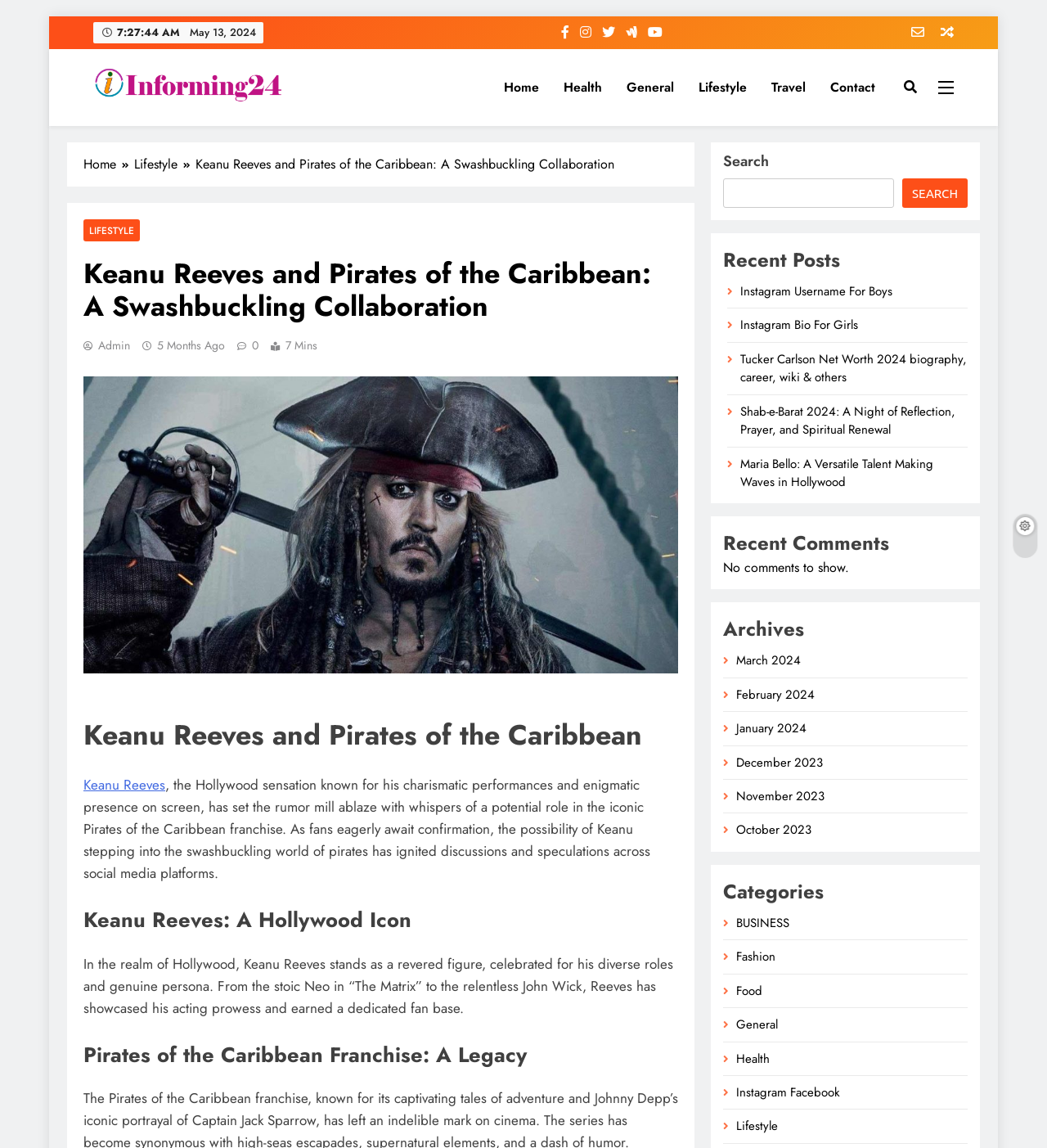Based on the image, please elaborate on the answer to the following question:
What is the name of the franchise mentioned in the article?

The name of the franchise mentioned in the article can be found in the title of the article, where it is written as 'Keanu Reeves and Pirates of the Caribbean: A Swashbuckling Collaboration'.